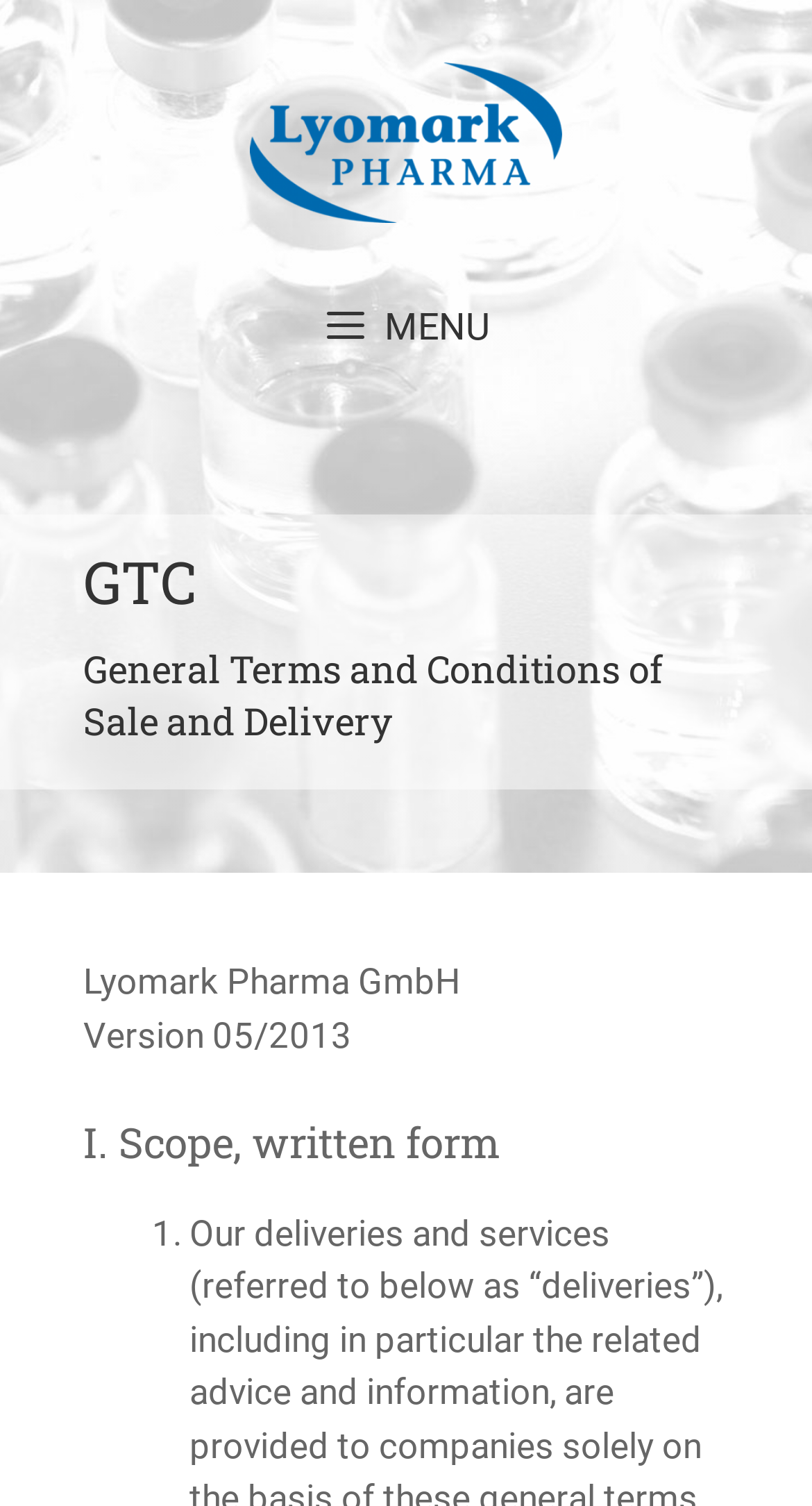Please answer the following question using a single word or phrase: 
What is the text of the navigation element?

MENU